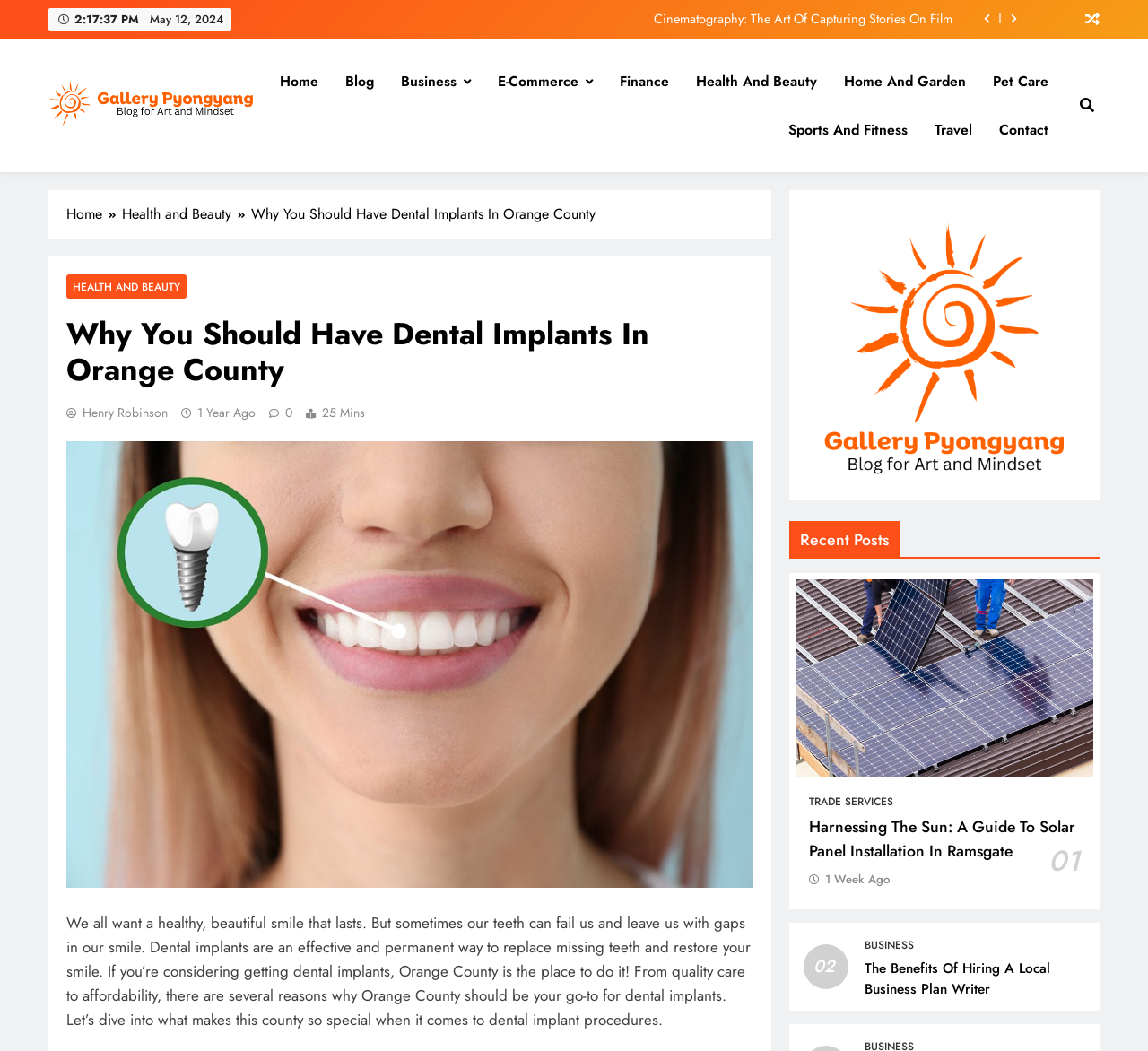Please give the bounding box coordinates of the area that should be clicked to fulfill the following instruction: "Read the 'Why You Should Have Dental Implants In Orange County' article". The coordinates should be in the format of four float numbers from 0 to 1, i.e., [left, top, right, bottom].

[0.058, 0.301, 0.657, 0.369]